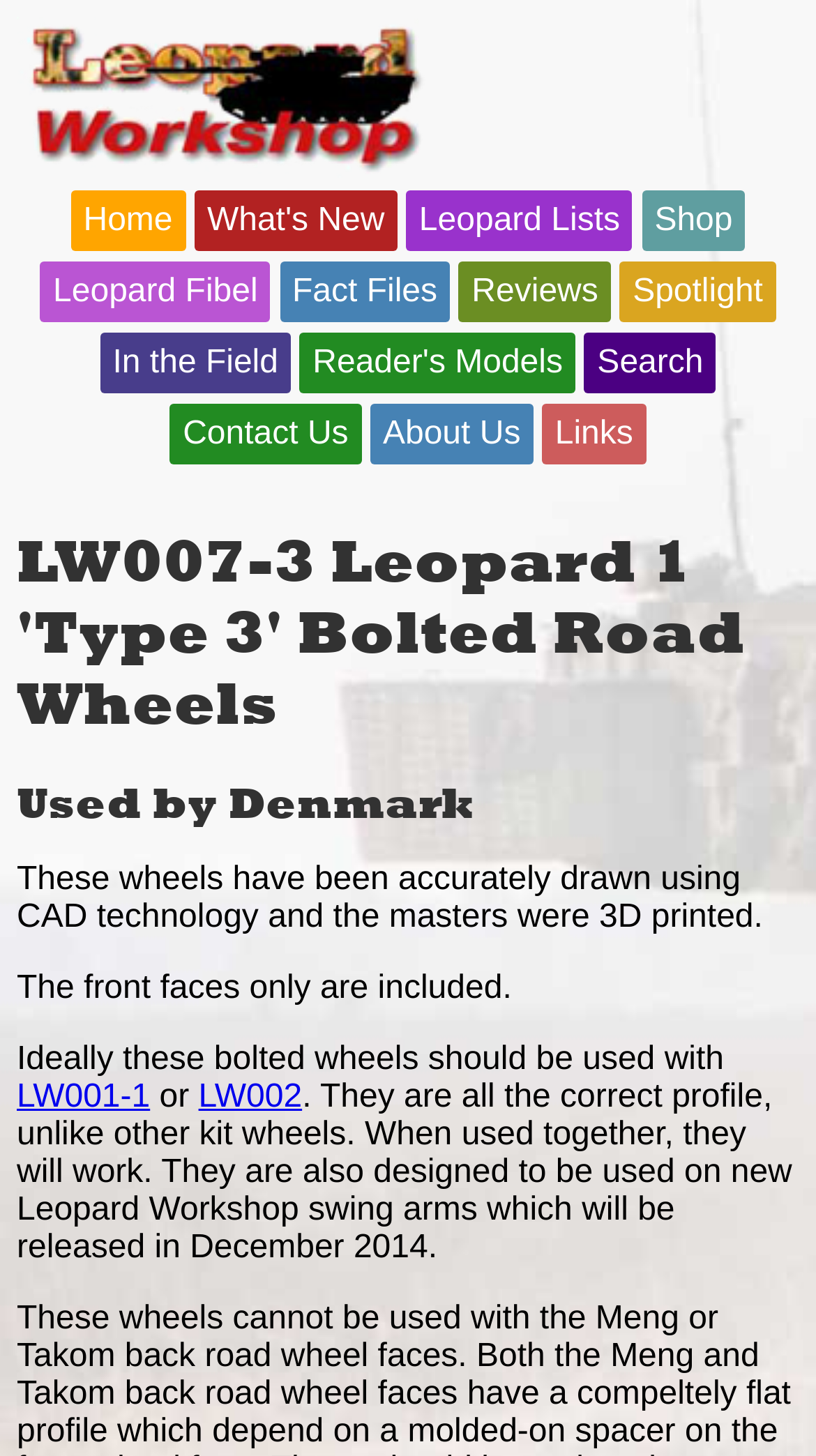Identify the bounding box coordinates of the part that should be clicked to carry out this instruction: "Click on the 'Home' link".

[0.087, 0.131, 0.227, 0.173]